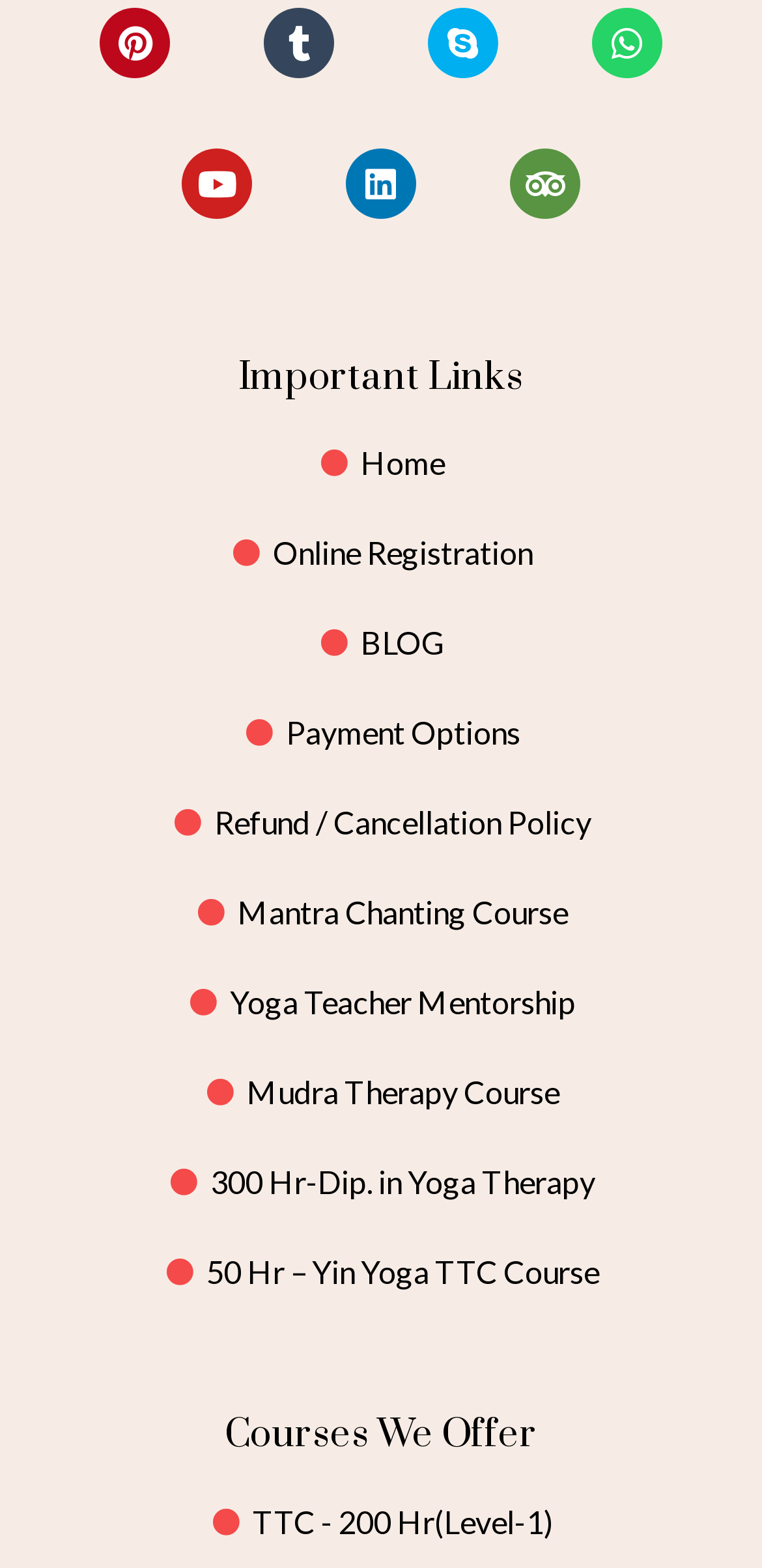What type of courses are offered?
Based on the screenshot, provide your answer in one word or phrase.

Yoga and therapy